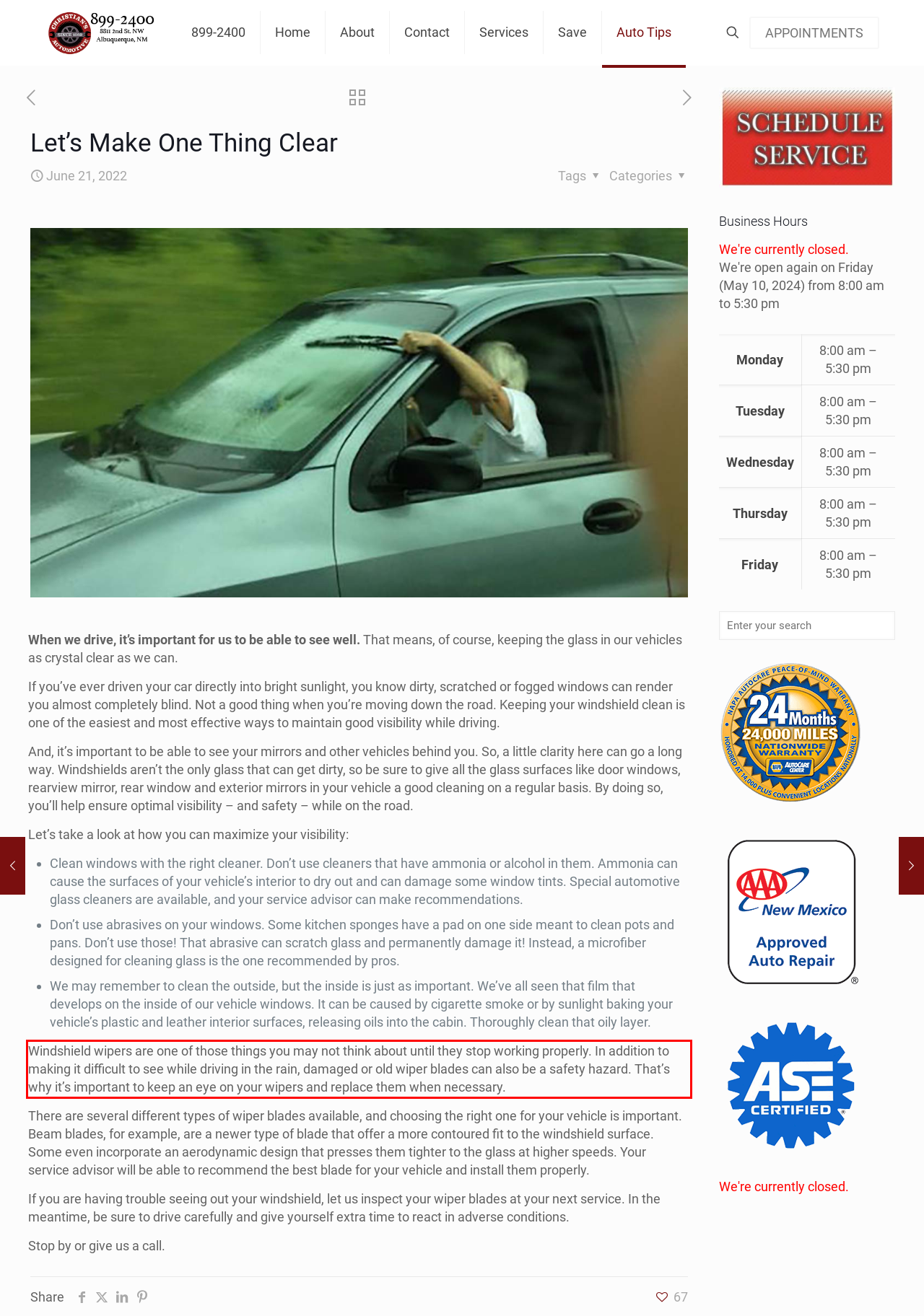Examine the webpage screenshot, find the red bounding box, and extract the text content within this marked area.

Windshield wipers are one of those things you may not think about until they stop working properly. In addition to making it difficult to see while driving in the rain, damaged or old wiper blades can also be a safety hazard. That’s why it’s important to keep an eye on your wipers and replace them when necessary.